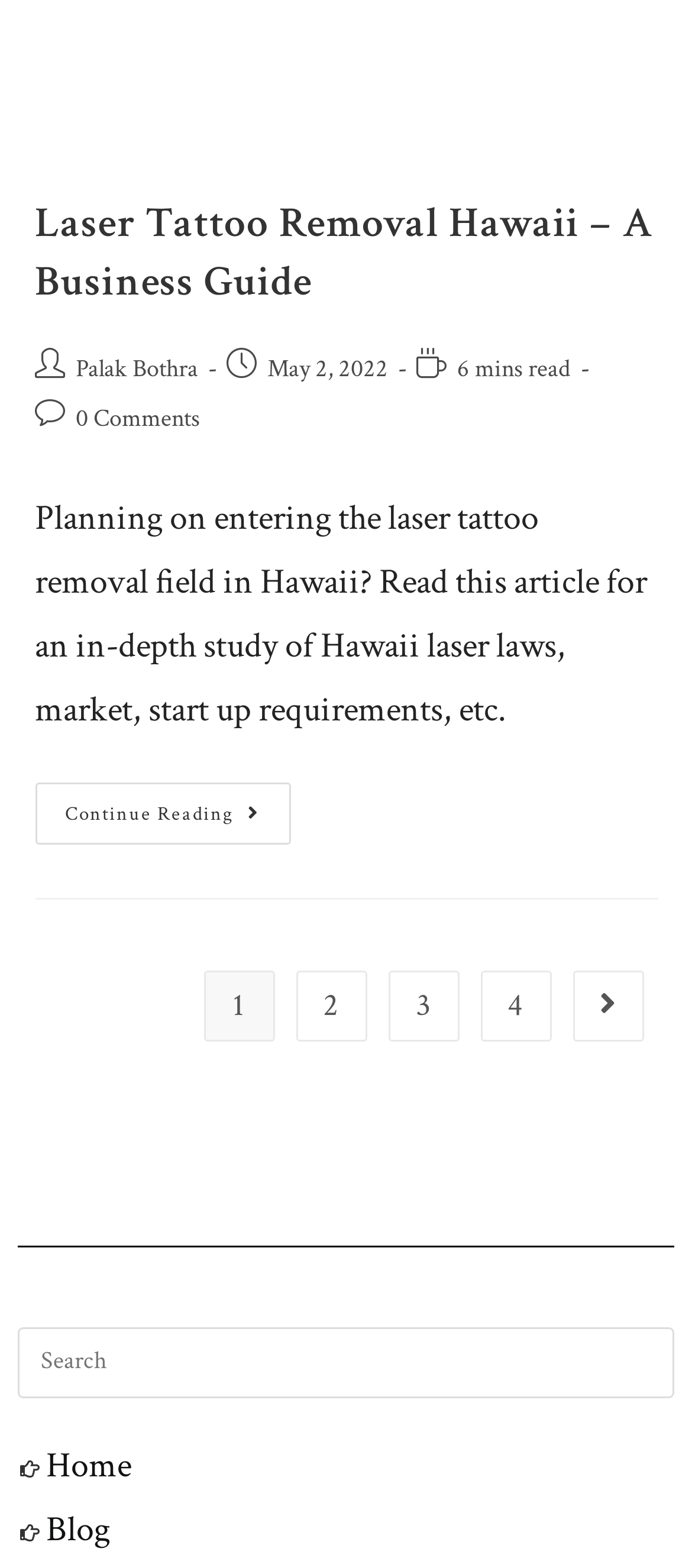Determine the bounding box coordinates of the clickable region to execute the instruction: "Read the article about laser tattoo removal in Hawaii". The coordinates should be four float numbers between 0 and 1, denoted as [left, top, right, bottom].

[0.05, 0.499, 0.419, 0.539]